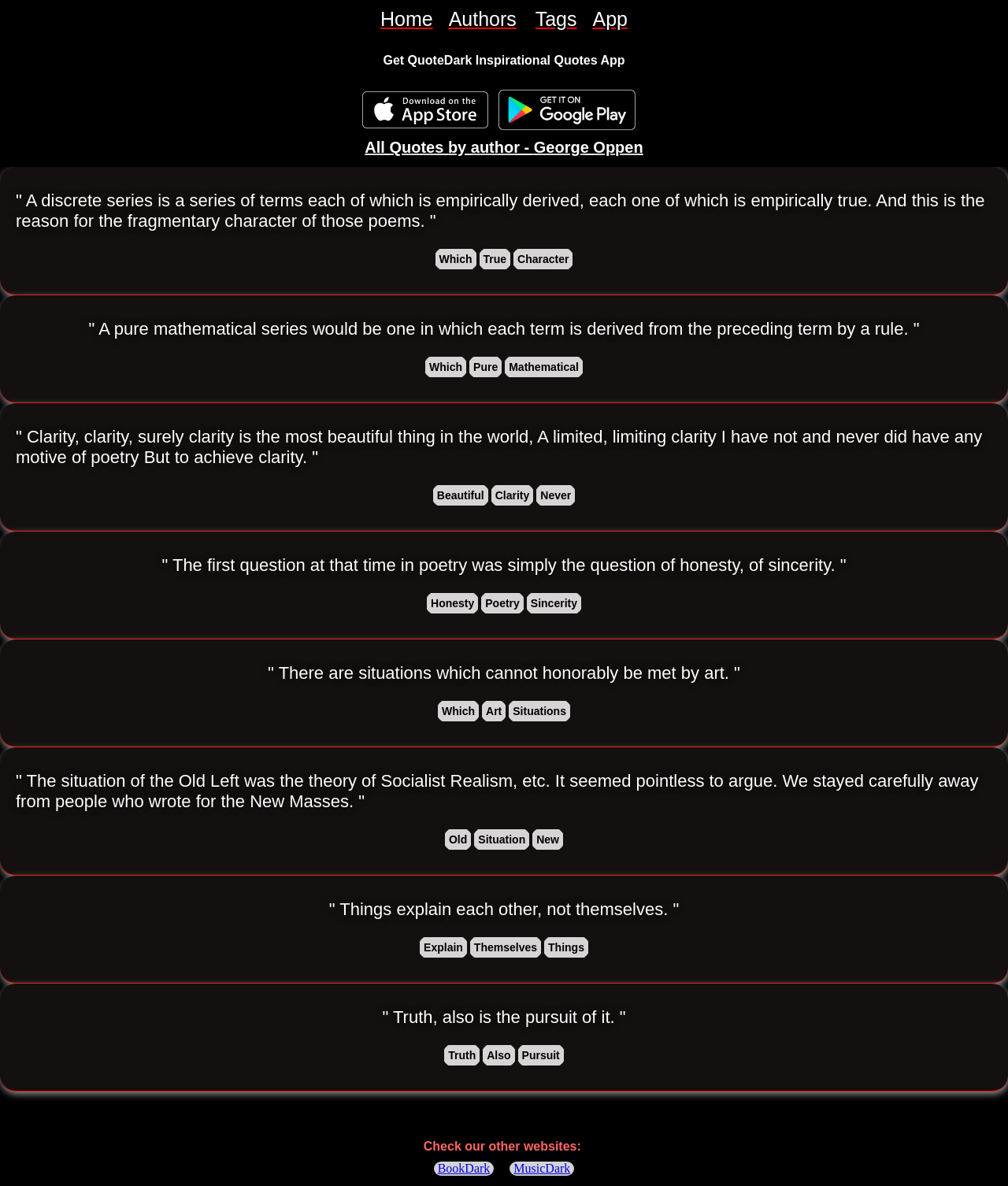Provide a one-word or one-phrase answer to the question:
What is the purpose of the 'Get QuoteDark Inspirational Quotes App' section?

To promote an app